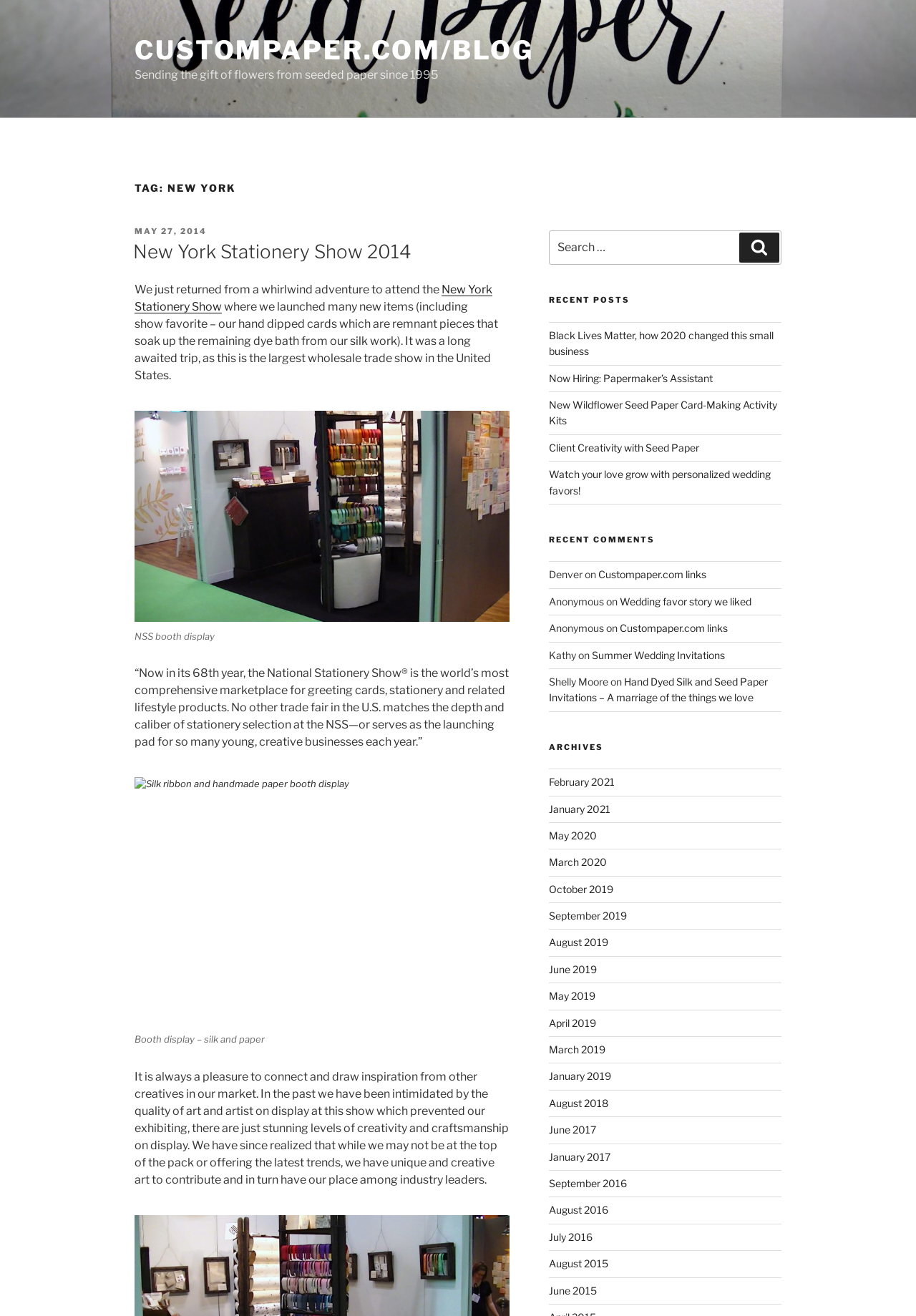Provide the bounding box coordinates of the section that needs to be clicked to accomplish the following instruction: "Click on the link to the Black Lives Matter post."

[0.599, 0.25, 0.844, 0.271]